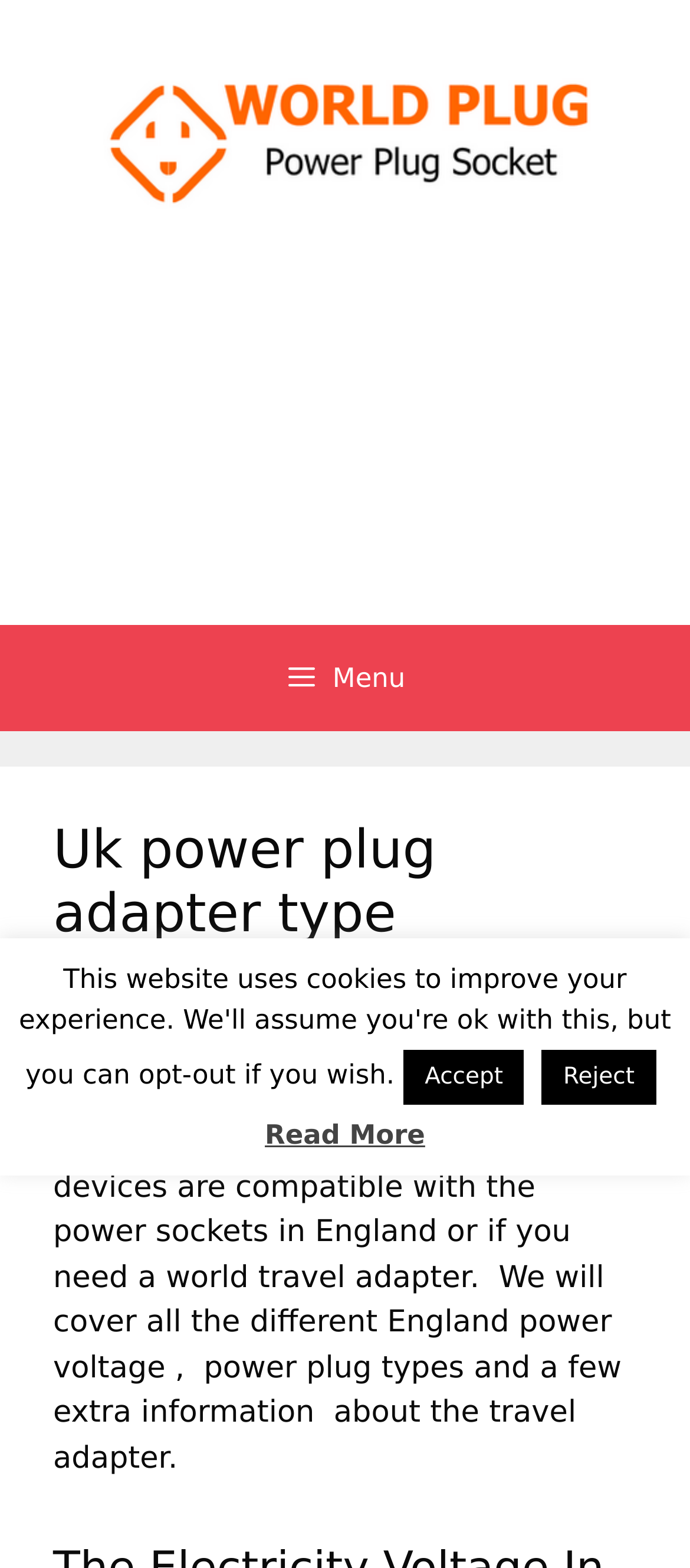Answer briefly with one word or phrase:
What is the author of the article?

traveling